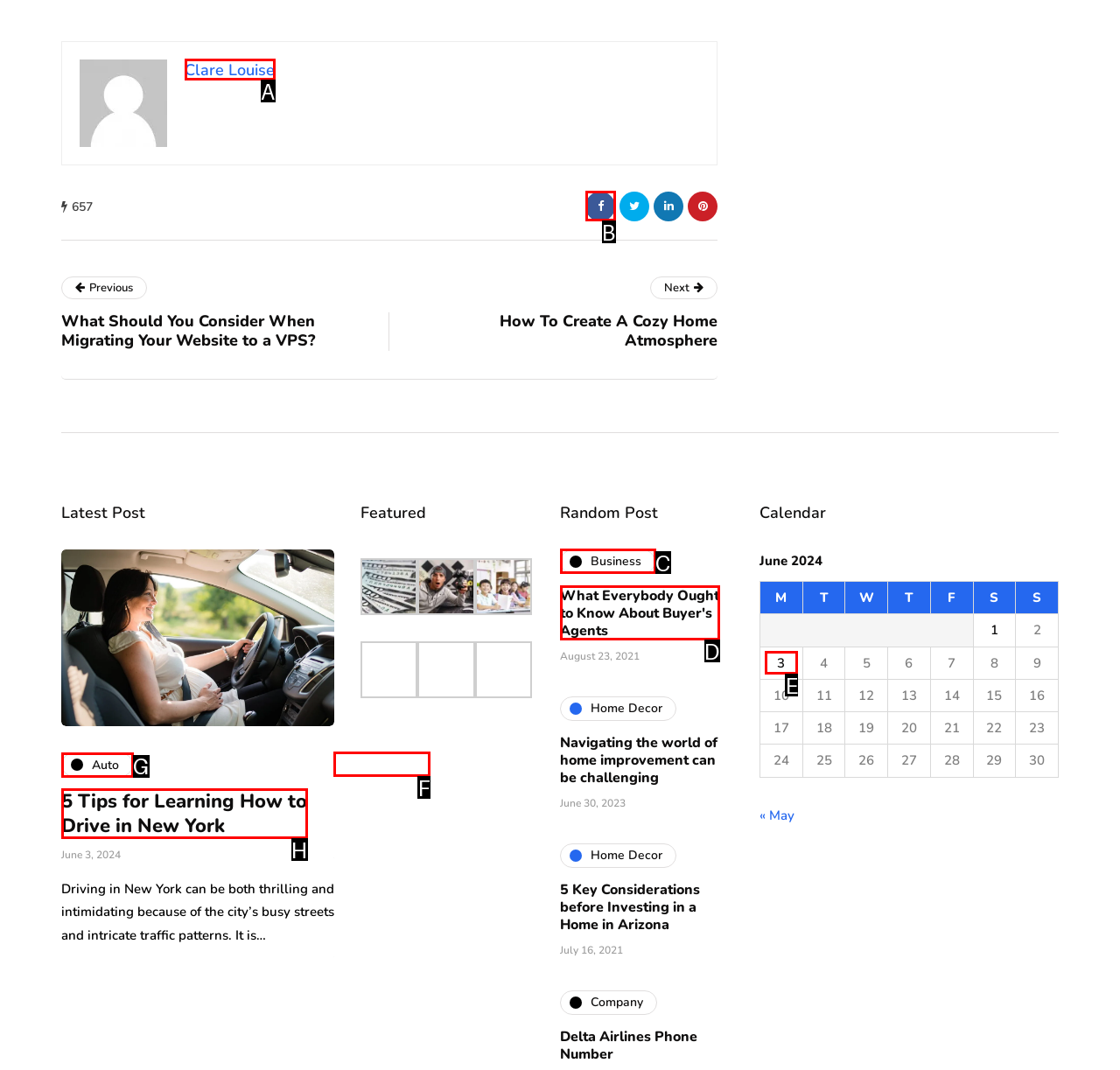Point out the specific HTML element to click to complete this task: View the 'Business' category Reply with the letter of the chosen option.

F